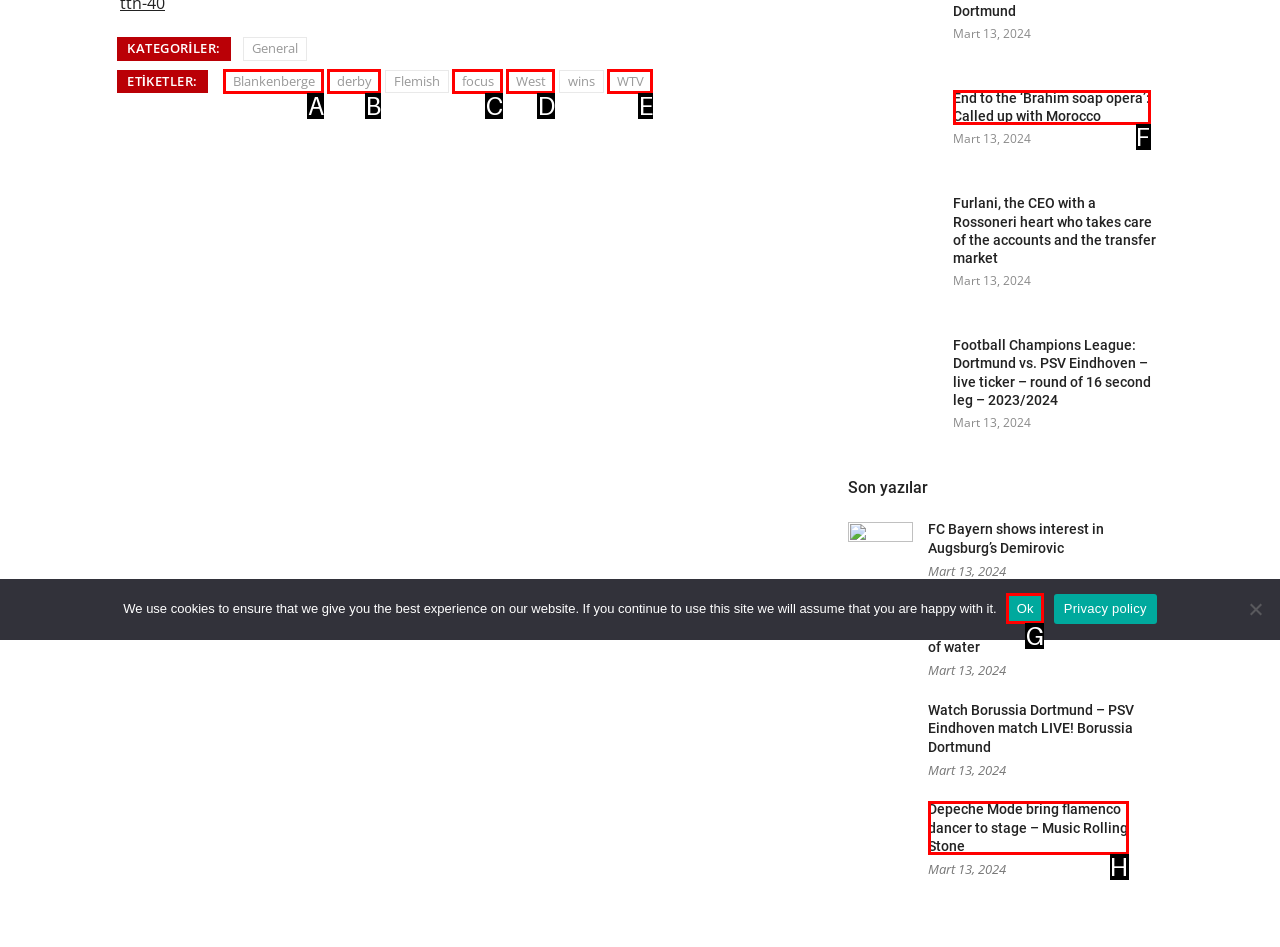Determine which UI element matches this description: Ok
Reply with the appropriate option's letter.

G